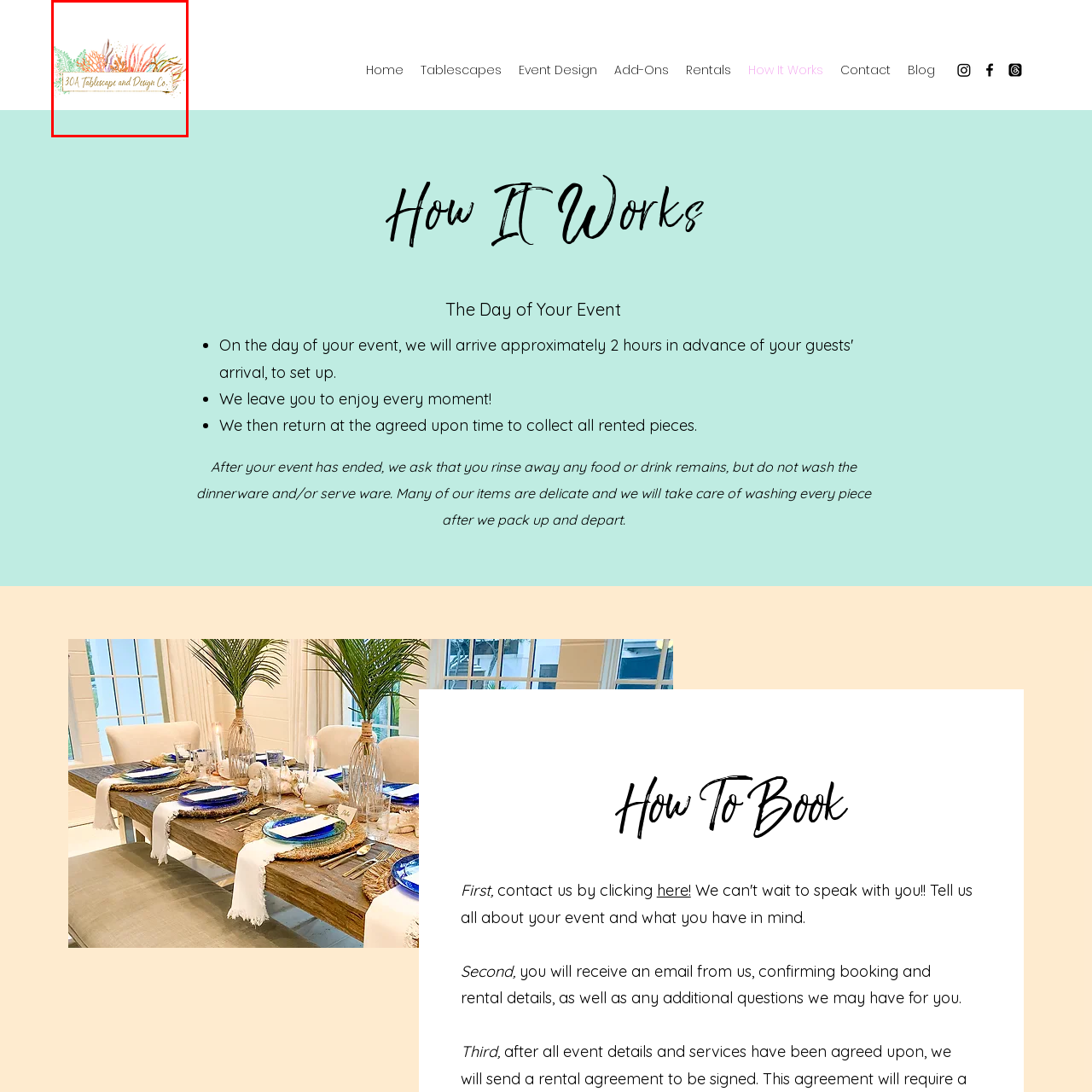Generate a comprehensive caption for the image section marked by the red box.

The image showcases the logo of "30A Tablescape and Design Co," a design company specializing in creating beautiful tablescapes for events. The logo features a harmonious blend of vibrant watercolor illustrations, including coral designs and lush foliage, which evoke a coastal and nature-inspired aesthetic. The company name is elegantly presented in a soft, inviting font, set against a subtle, light background that enhances its visual appeal. This logo reflects the company's commitment to artistry and attention to detail in event design, making it a perfect representation of their brand identity.